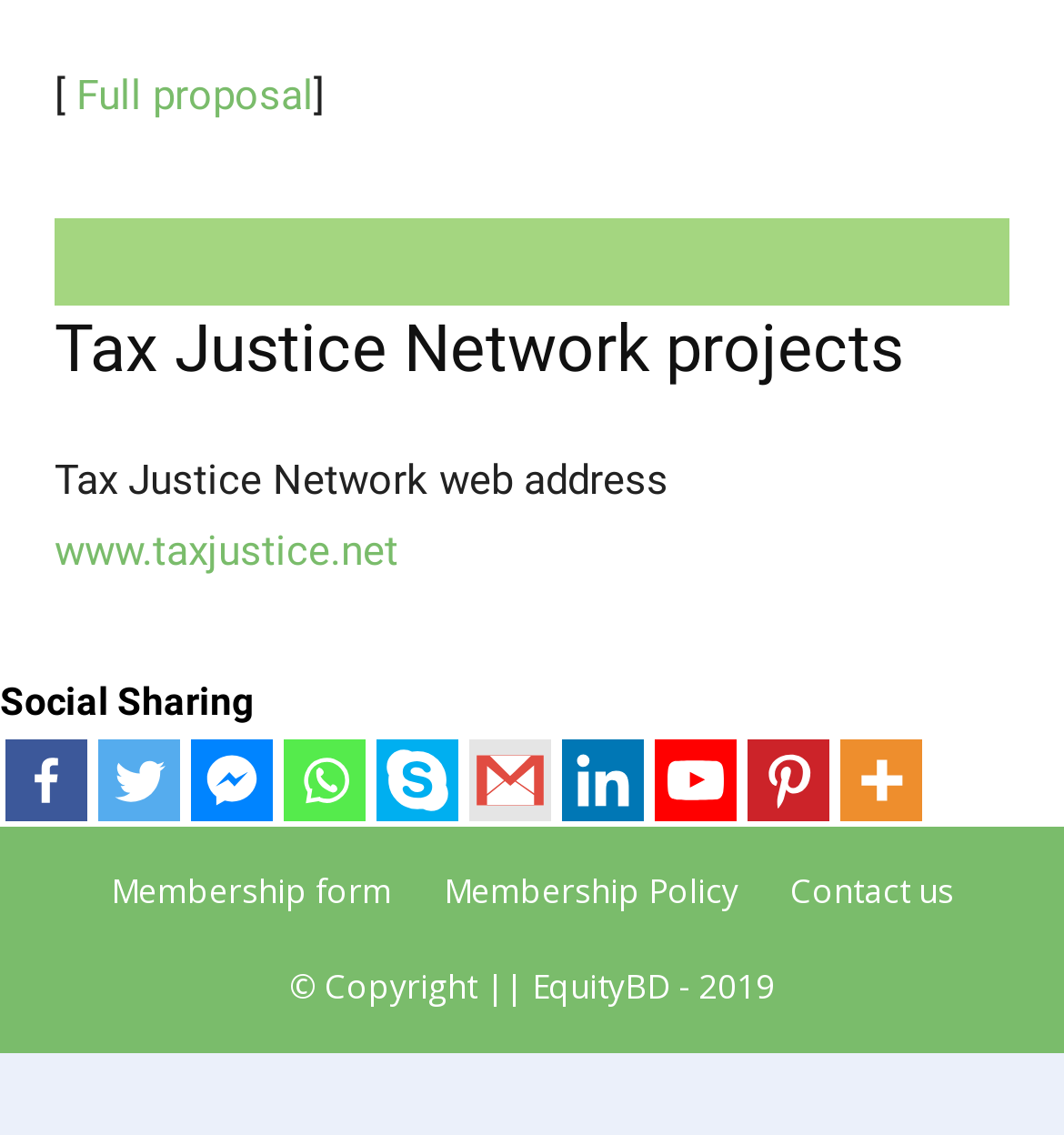Identify the bounding box coordinates for the UI element described as follows: Full proposal. Use the format (top-left x, top-left y, bottom-right x, bottom-right y) and ensure all values are floating point numbers between 0 and 1.

[0.072, 0.063, 0.295, 0.106]